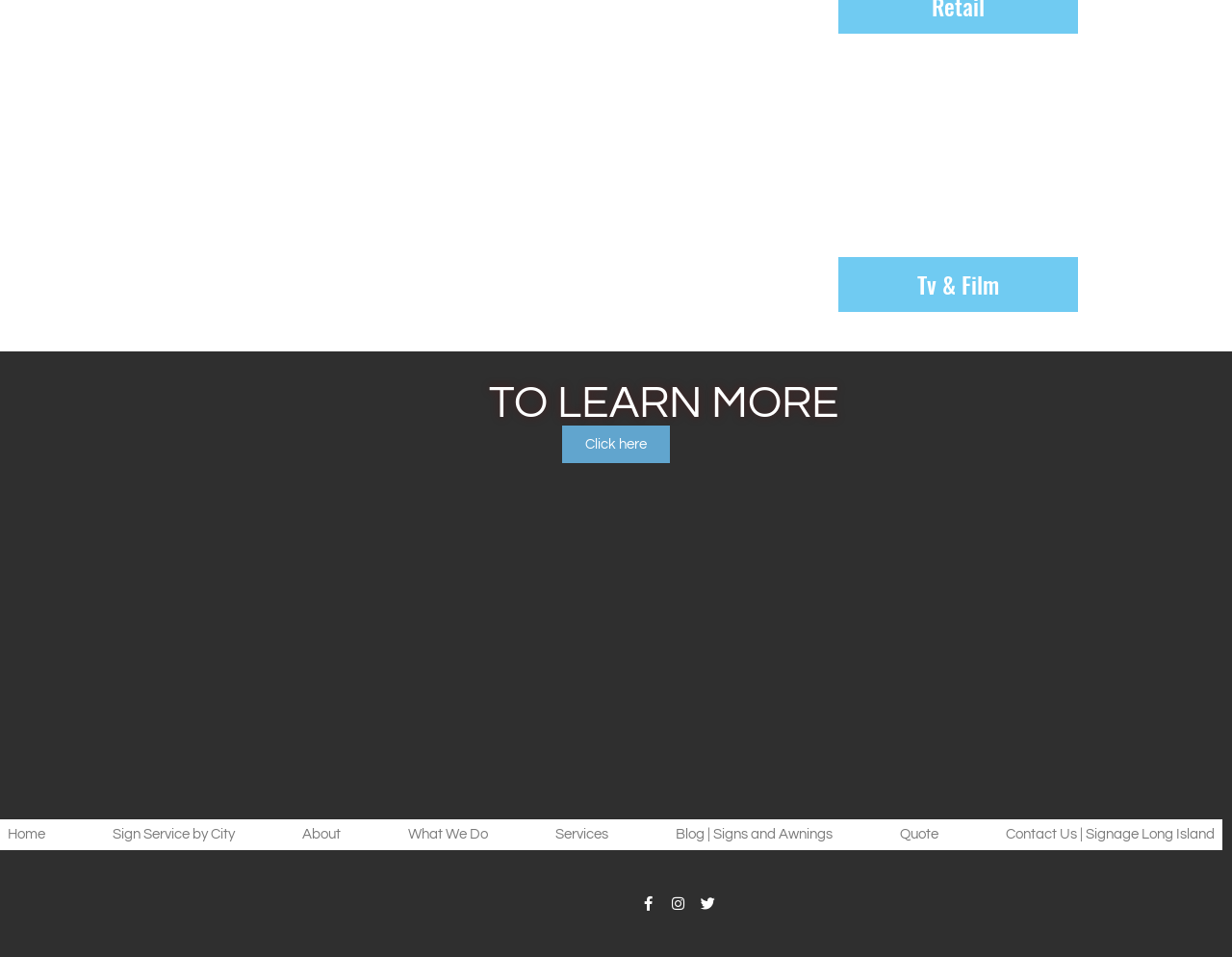Identify the bounding box coordinates of the area you need to click to perform the following instruction: "Visit the 'Home' page".

[0.006, 0.856, 0.037, 0.888]